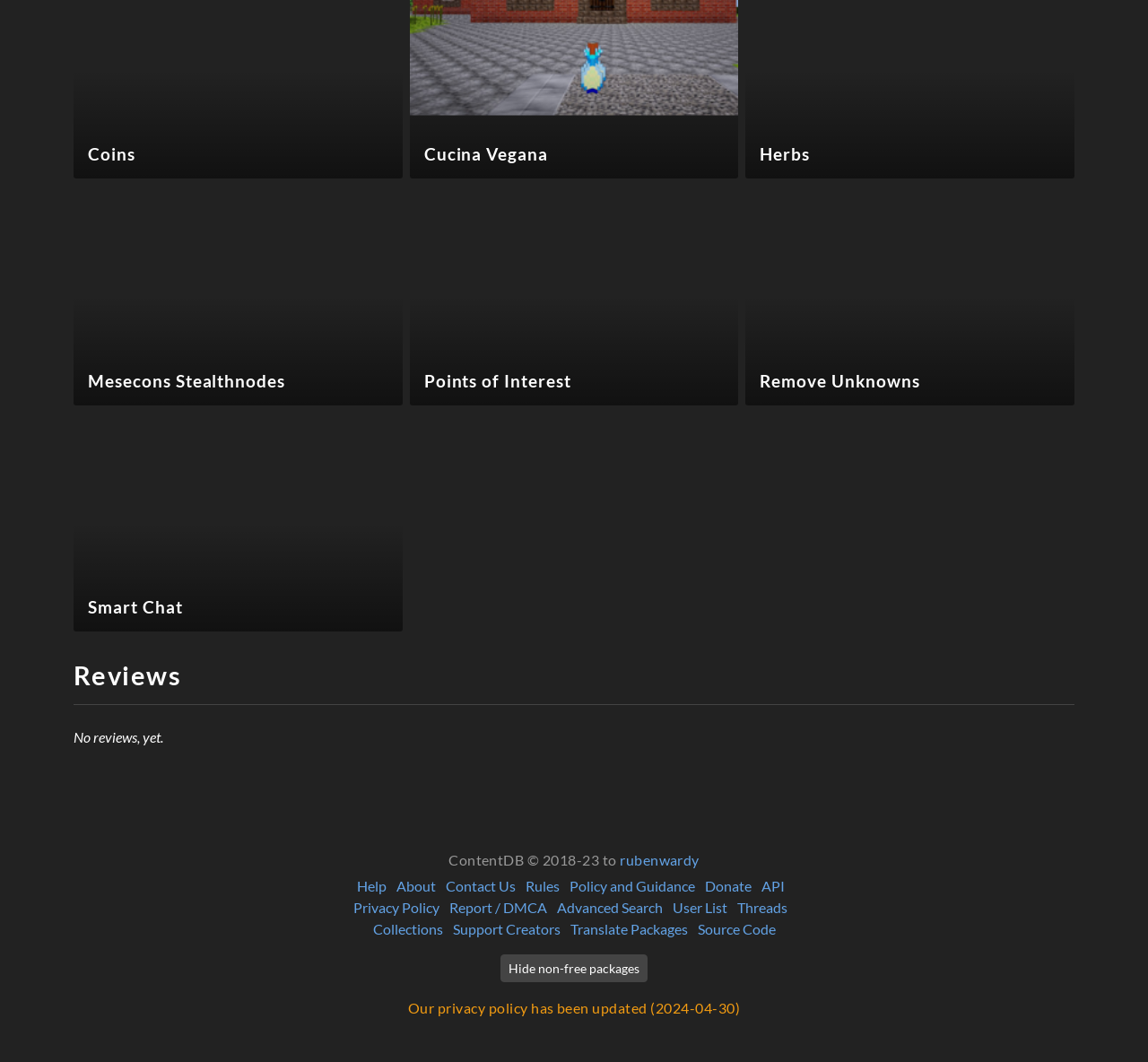Return the bounding box coordinates of the UI element that corresponds to this description: "Source Code". The coordinates must be given as four float numbers in the range of 0 and 1, [left, top, right, bottom].

[0.607, 0.866, 0.675, 0.882]